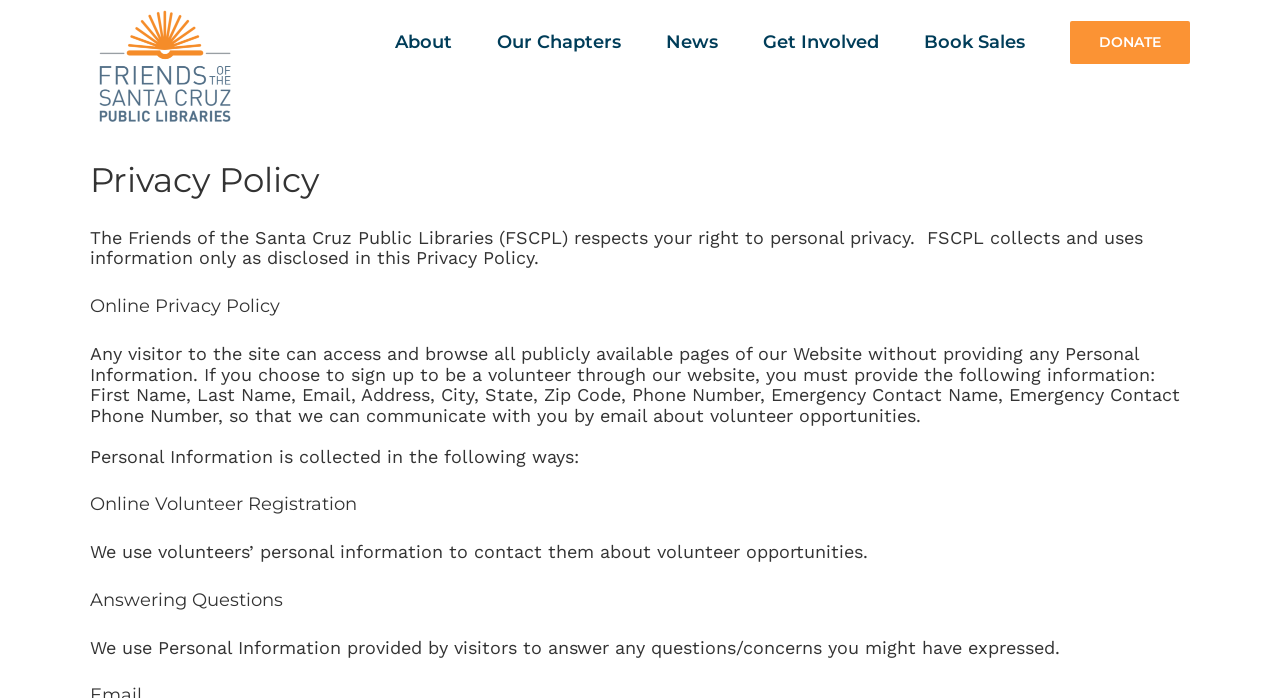Illustrate the webpage thoroughly, mentioning all important details.

The webpage is about the Privacy Policy of the Friends of the Santa Cruz Public Libraries. At the top left corner, there is a logo of the organization, which is a clickable link. 

Below the logo, there is a main menu navigation bar that spans across the top of the page, containing links to various sections such as "About", "Our Chapters", "News", "Get Involved", "Book Sales", and "DONATE". 

The main content of the page is divided into sections, each with a heading. The first section is titled "Privacy Policy" and provides an introduction to the organization's privacy policy. 

Below this introduction, there is a section titled "Online Privacy Policy" that explains how the organization collects and uses personal information from visitors to their website. This section contains a block of text that describes the information collected from volunteers who sign up through the website.

Further down, there are sections titled "Online Volunteer Registration" and "Answering Questions", which provide more information on how the organization uses personal information. Each of these sections contains a heading and a block of text that explains the specific use of personal information.